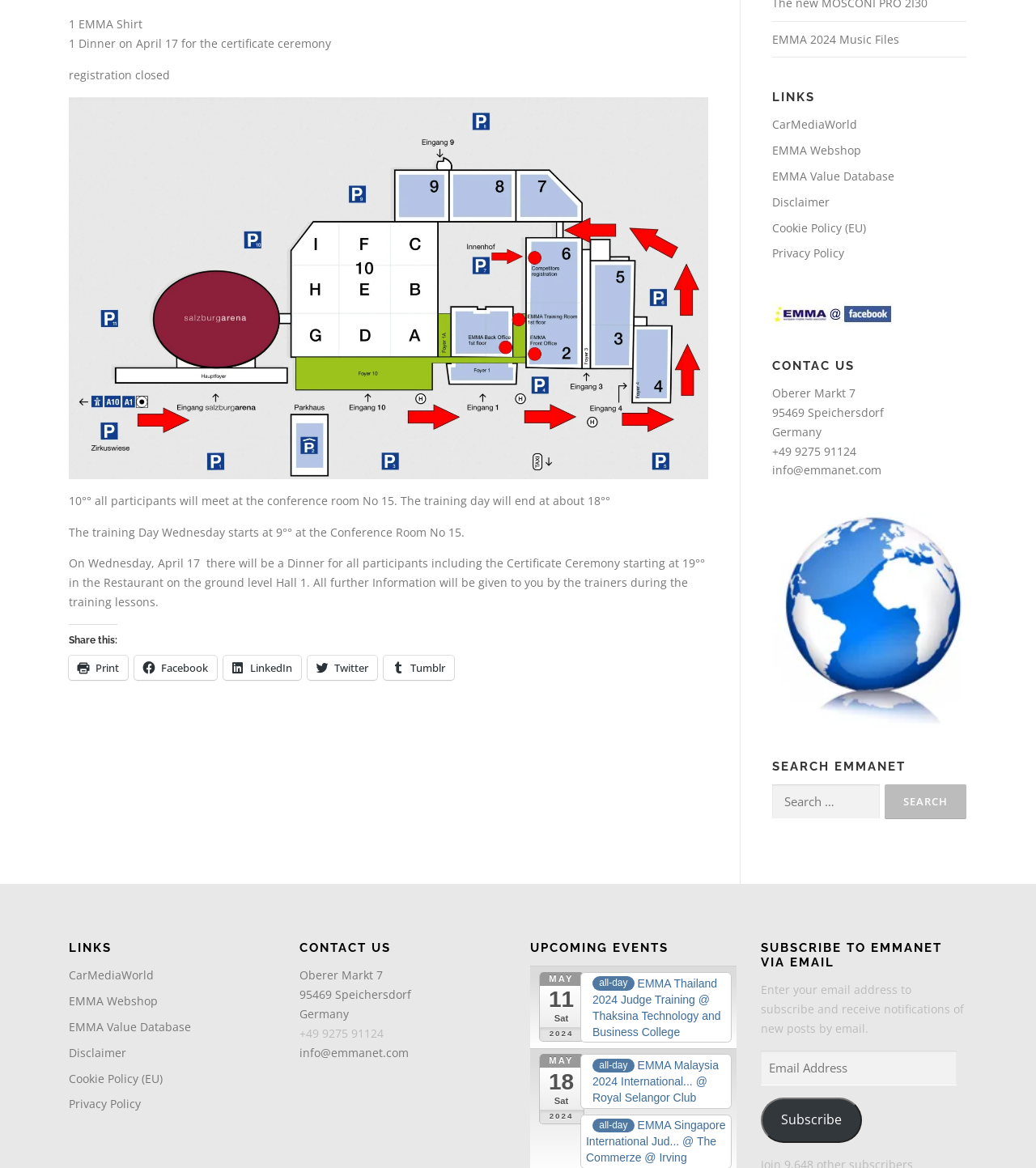What is the purpose of the search box?
From the details in the image, provide a complete and detailed answer to the question.

The question asks for the purpose of the search box. By reading the StaticText element with ID 636 and the searchbox element with ID 489, we can find the answer, which is 'Search for:'.